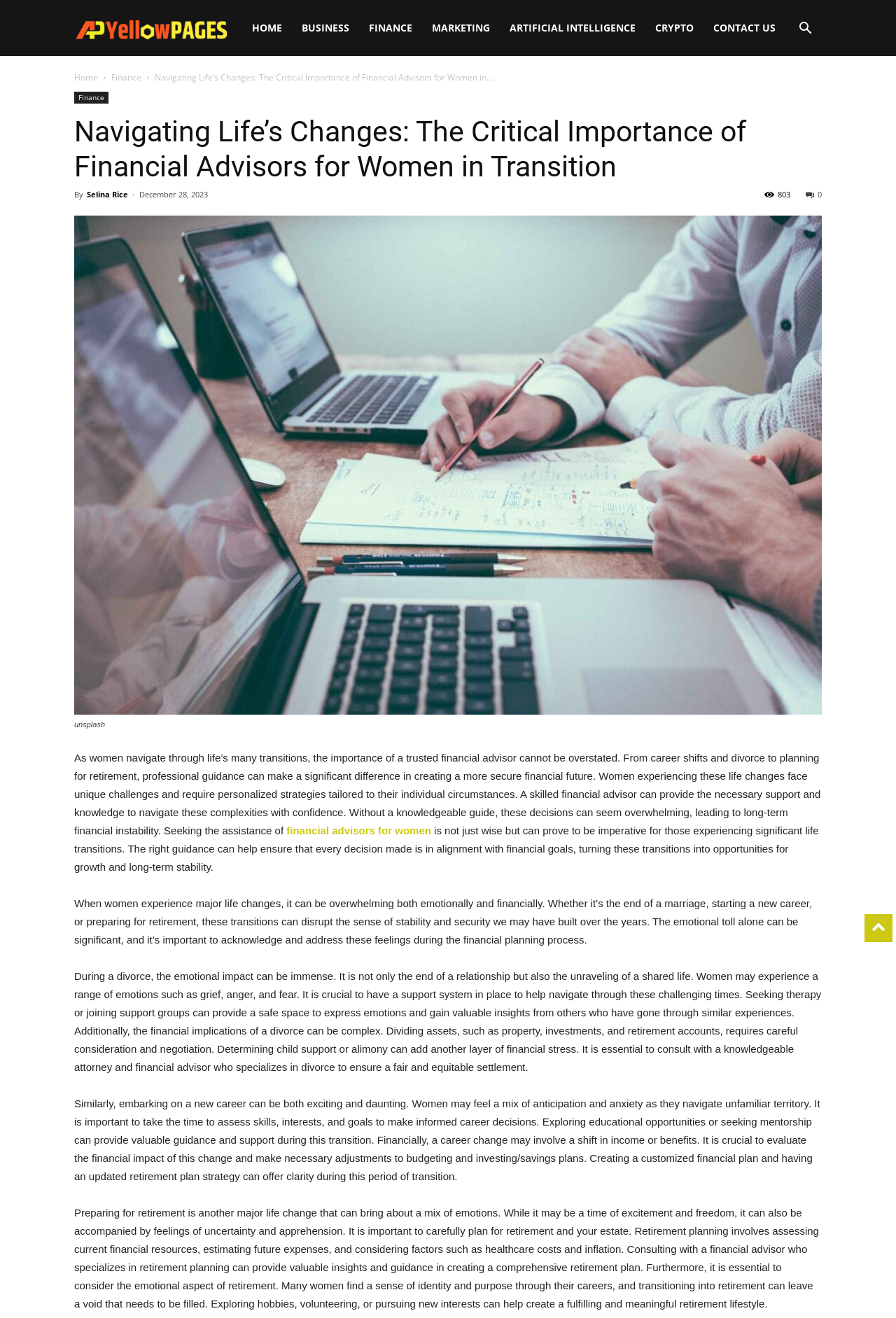What is the emotional impact of a divorce on women? Look at the image and give a one-word or short phrase answer.

Immense